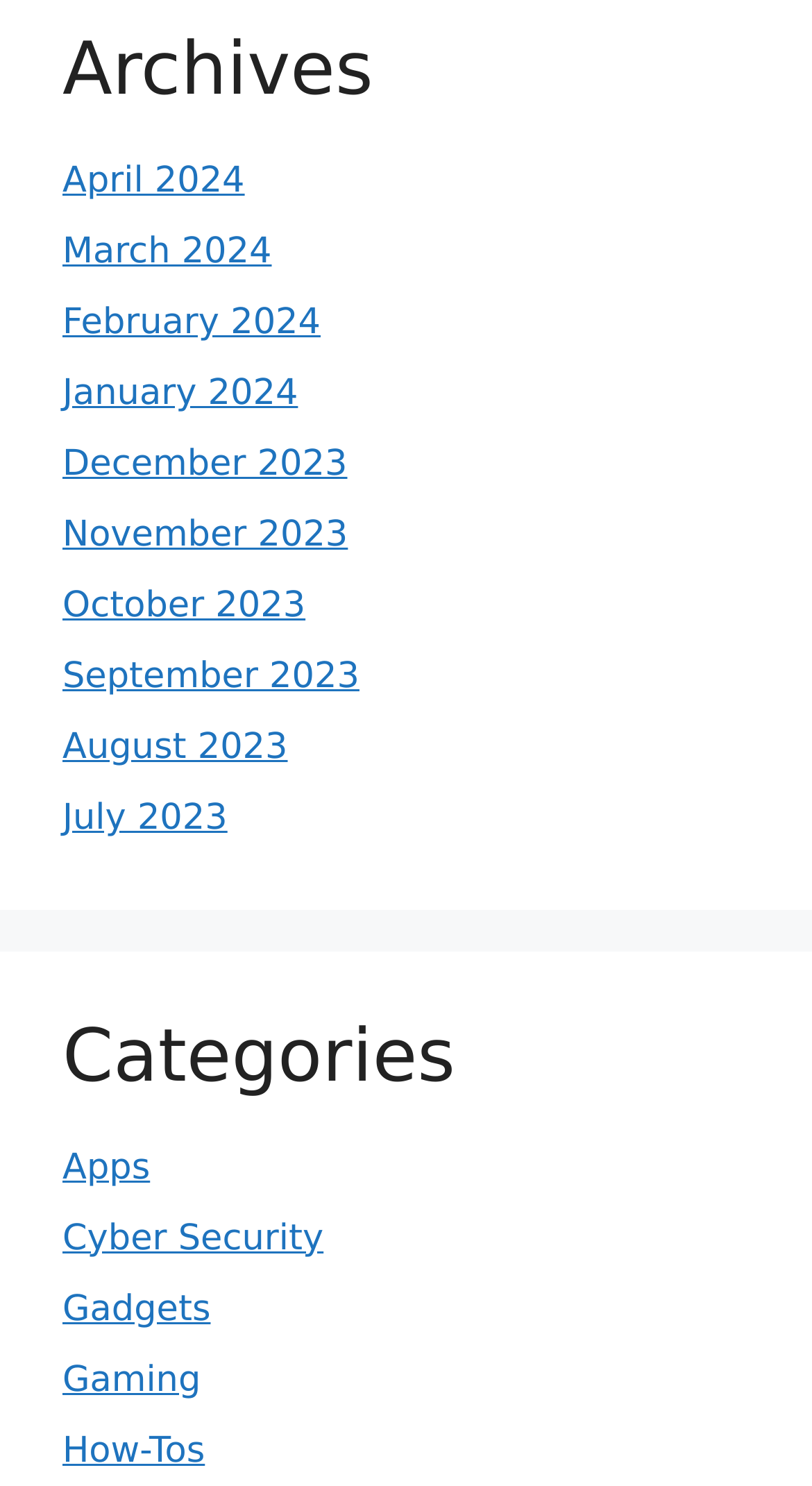Based on the element description Apps, identify the bounding box of the UI element in the given webpage screenshot. The coordinates should be in the format (top-left x, top-left y, bottom-right x, bottom-right y) and must be between 0 and 1.

[0.077, 0.771, 0.185, 0.799]